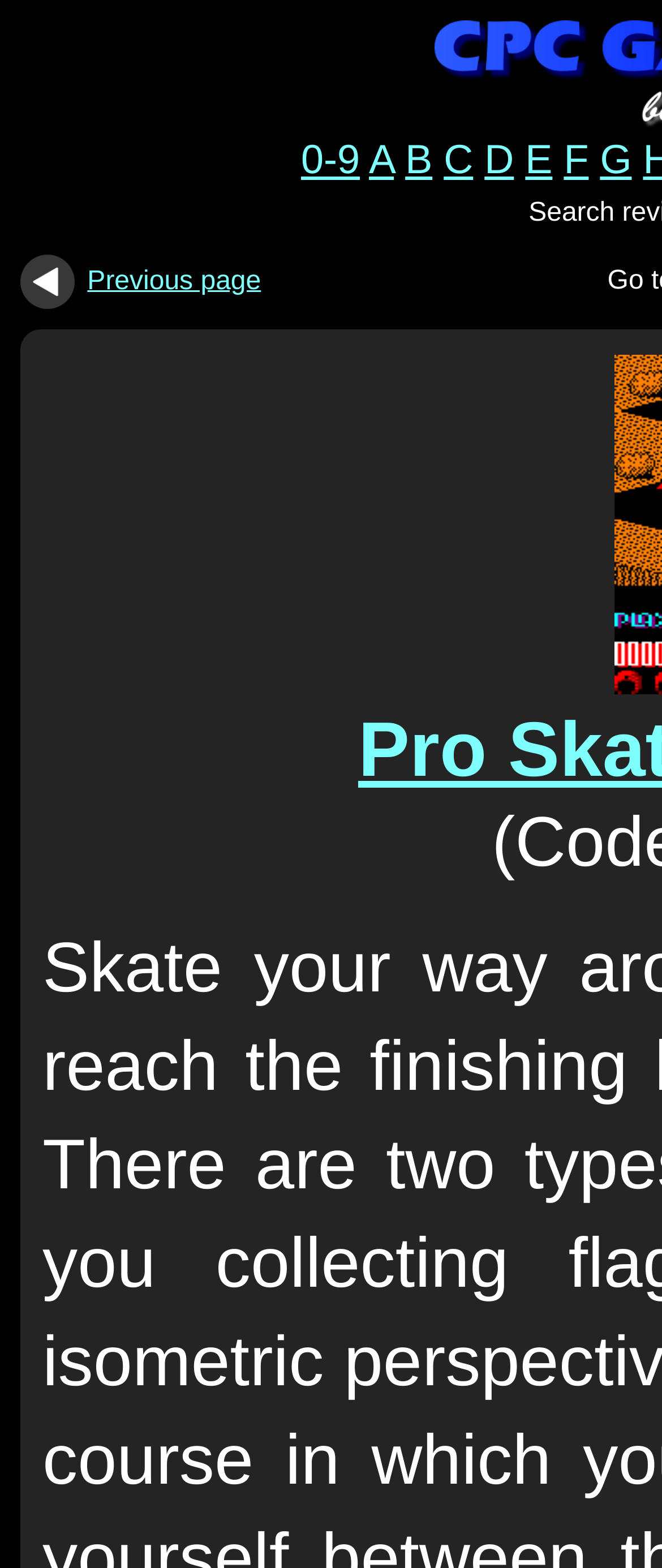What is the text of the previous page link?
Examine the image and give a concise answer in one word or a short phrase.

Previous page